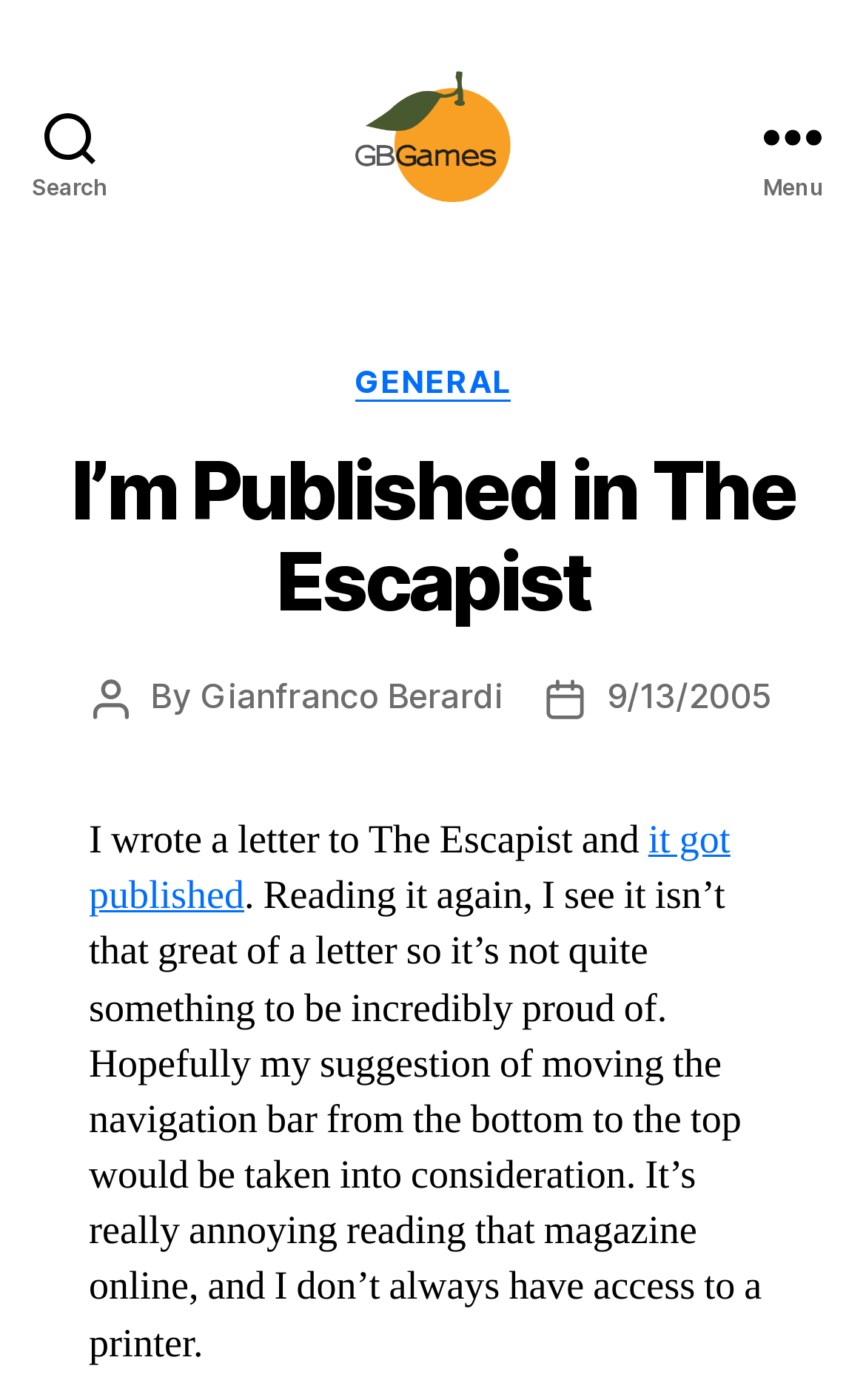Please give a short response to the question using one word or a phrase:
What is the name of the author?

Gianfranco Berardi